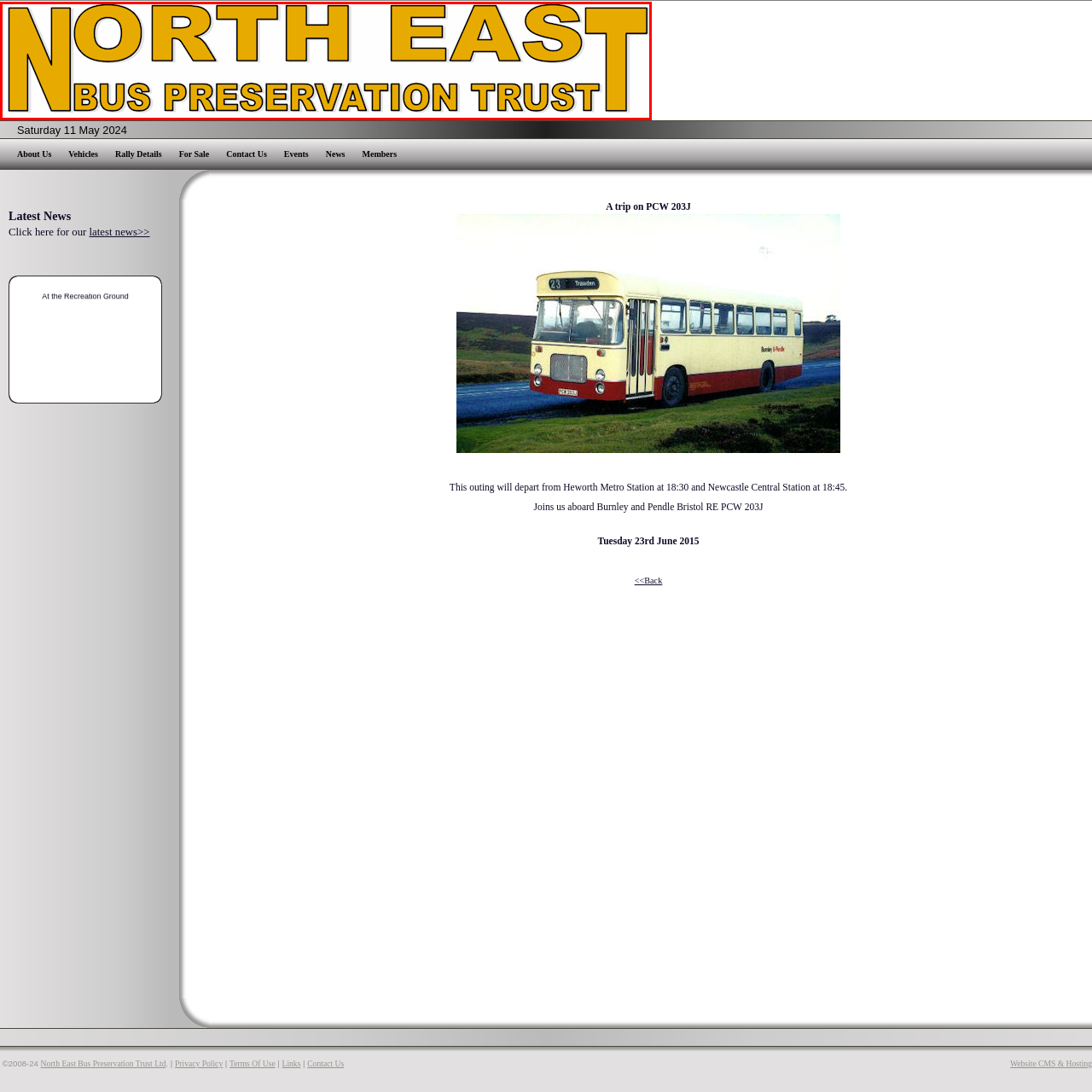What is the format of the text 'BUS PRESERVATION TRUST'?
Inspect the image enclosed in the red bounding box and provide a thorough answer based on the information you see.

The question asks about the format of the text 'BUS PRESERVATION TRUST' in the logo. Upon examining the logo, it is clear that the text 'BUS PRESERVATION TRUST' is presented in a bold format, although slightly smaller than the text 'NORTH EAST'.